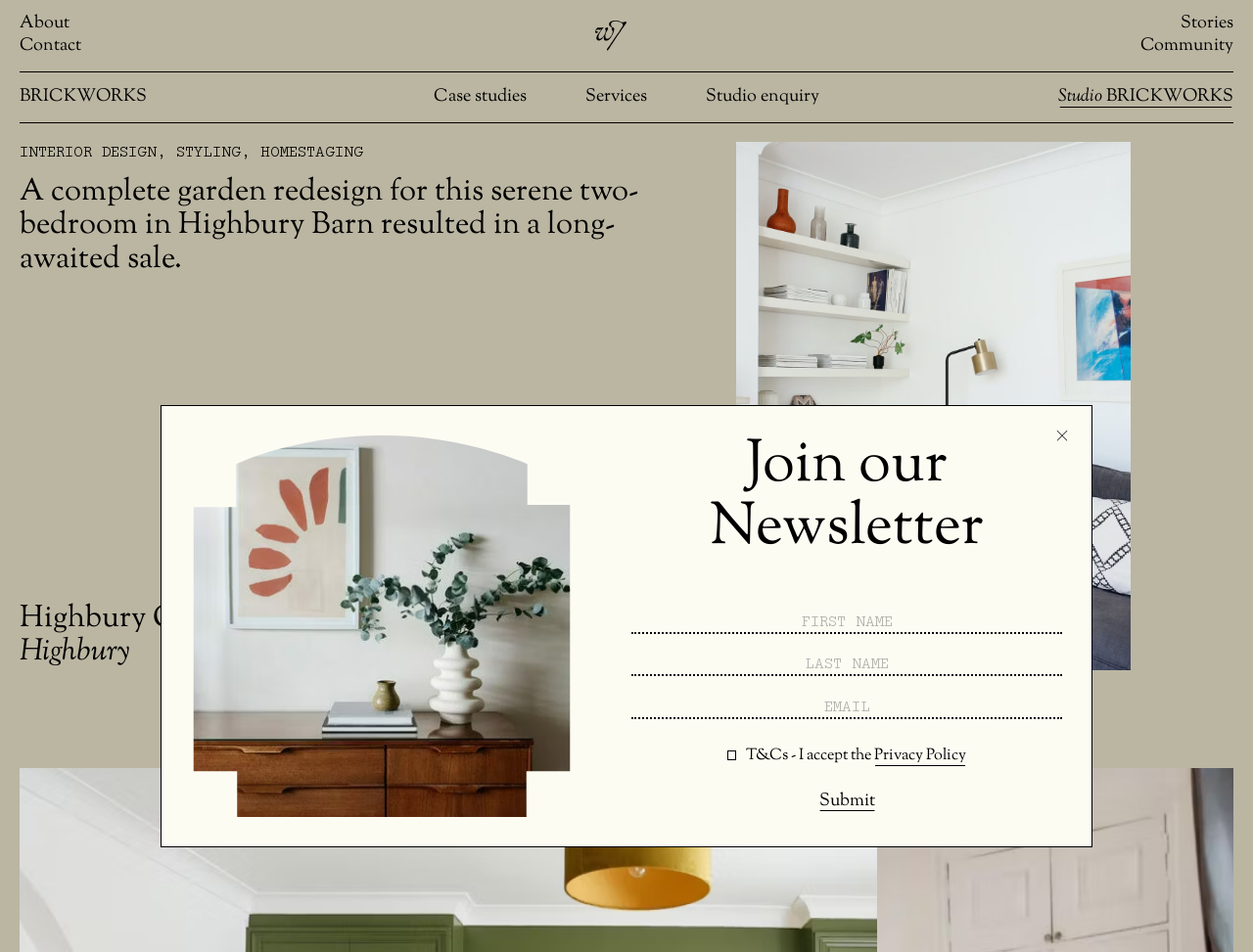Please locate the UI element described by "parent_node: About aria-label="Brickworks"" and provide its bounding box coordinates.

[0.475, 0.022, 0.5, 0.053]